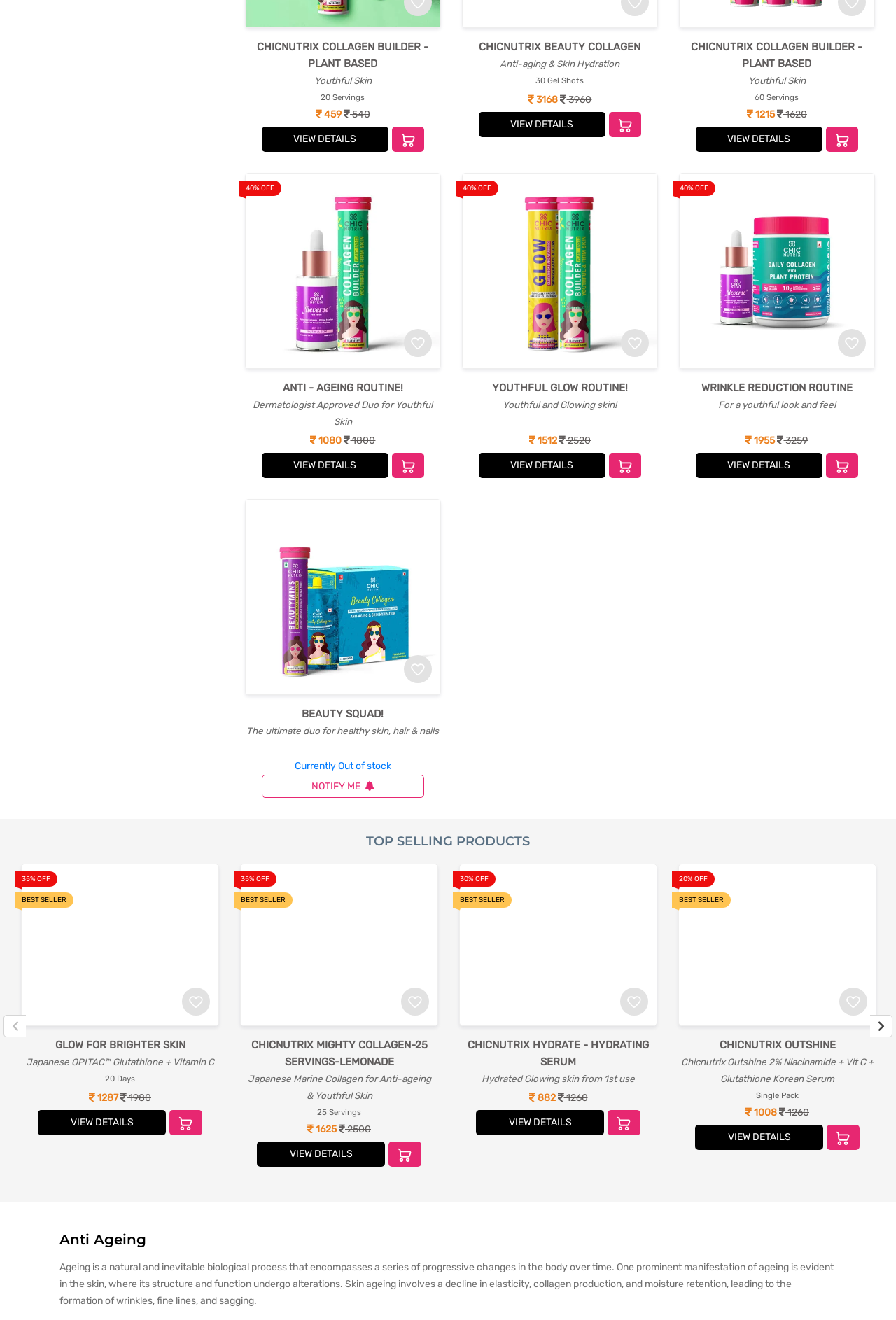Determine the bounding box coordinates of the section I need to click to execute the following instruction: "View details of Chicnutrix Glow - Japanese Glutathione Tablets for Reducing Dark spots & Pigmentation". Provide the coordinates as four float numbers between 0 and 1, i.e., [left, top, right, bottom].

[0.042, 0.841, 0.185, 0.86]